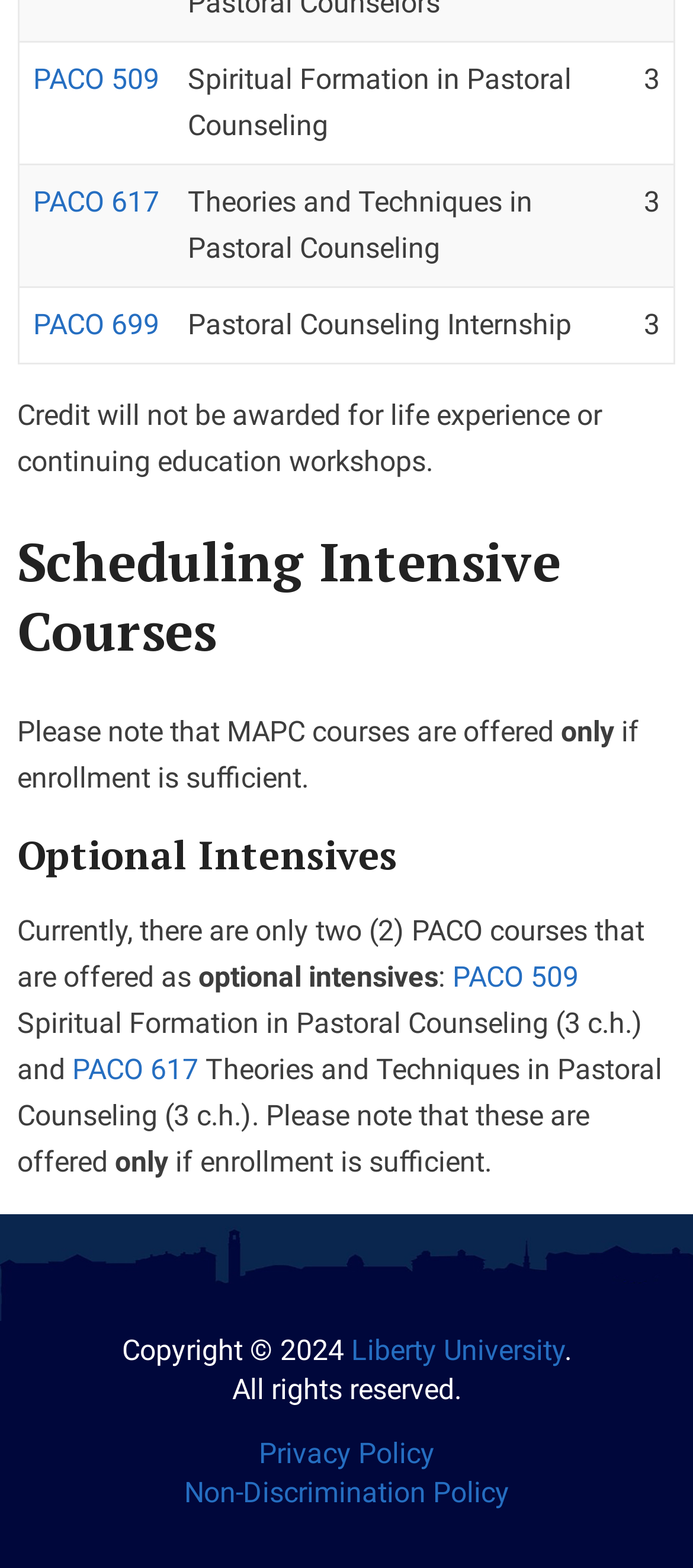Extract the bounding box of the UI element described as: "PACO 617".

[0.104, 0.671, 0.287, 0.693]